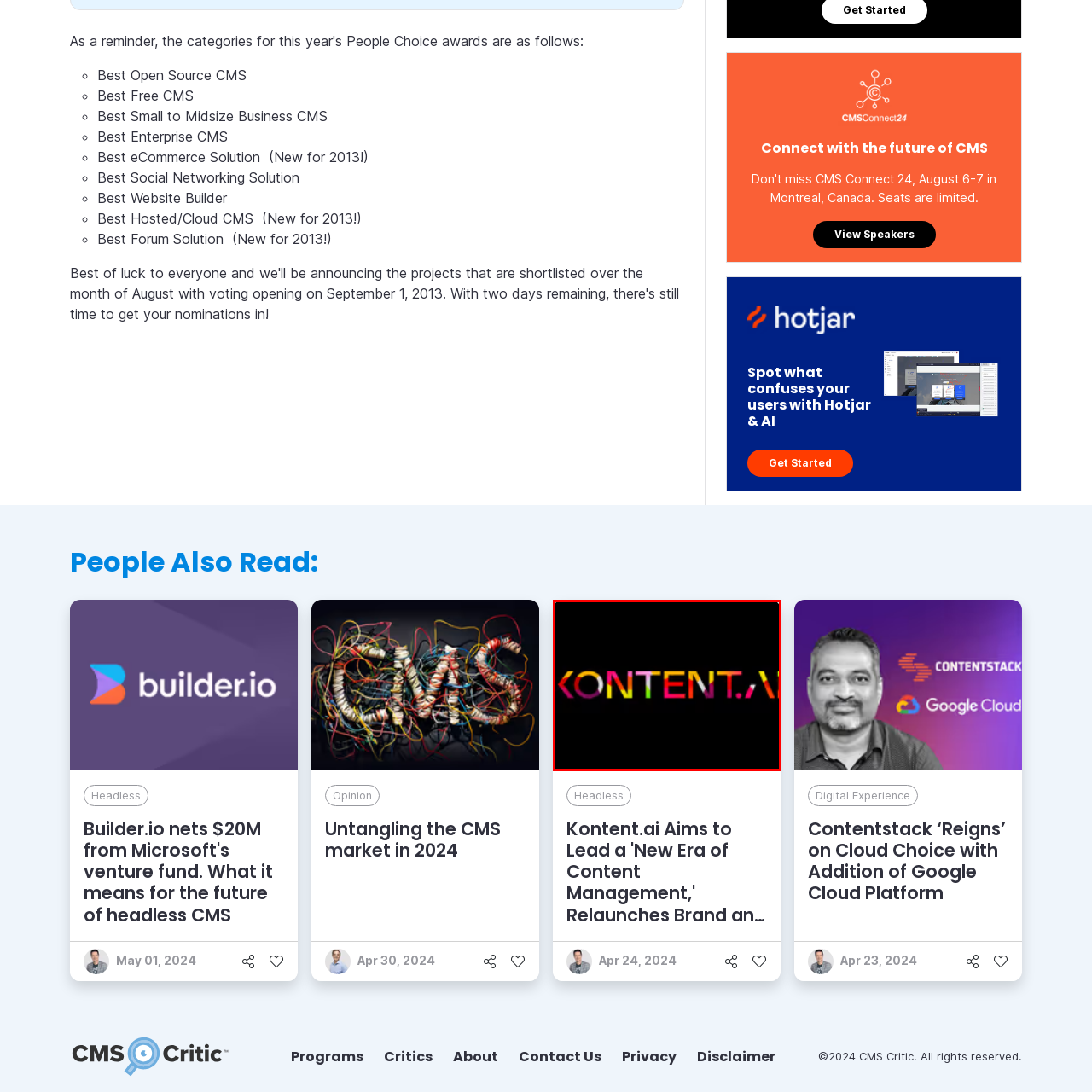What is the purpose of the logo's design?
Look closely at the image inside the red bounding box and answer the question with as much detail as possible.

This logo encapsulates Kontent.ai's commitment to a fresh and engaging digital experience, appealing to businesses looking for cutting-edge content management solutions.